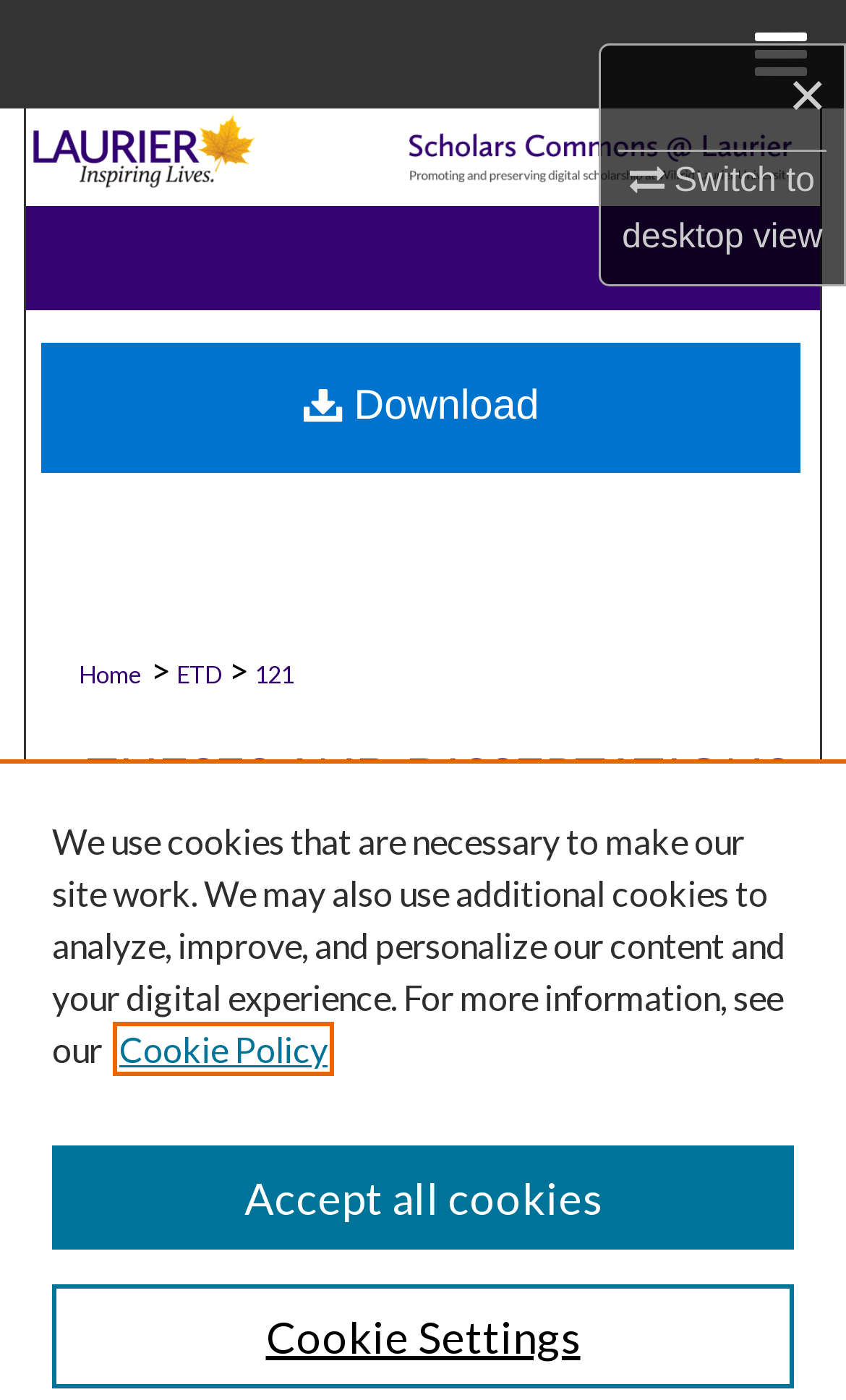Can you look at the image and give a comprehensive answer to the question:
What is the type of content being browsed on this webpage?

I determined the answer by examining the heading on the webpage, which reads 'THESES AND DISSERTATIONS (COMPREHENSIVE)' and is located near the middle of the page.